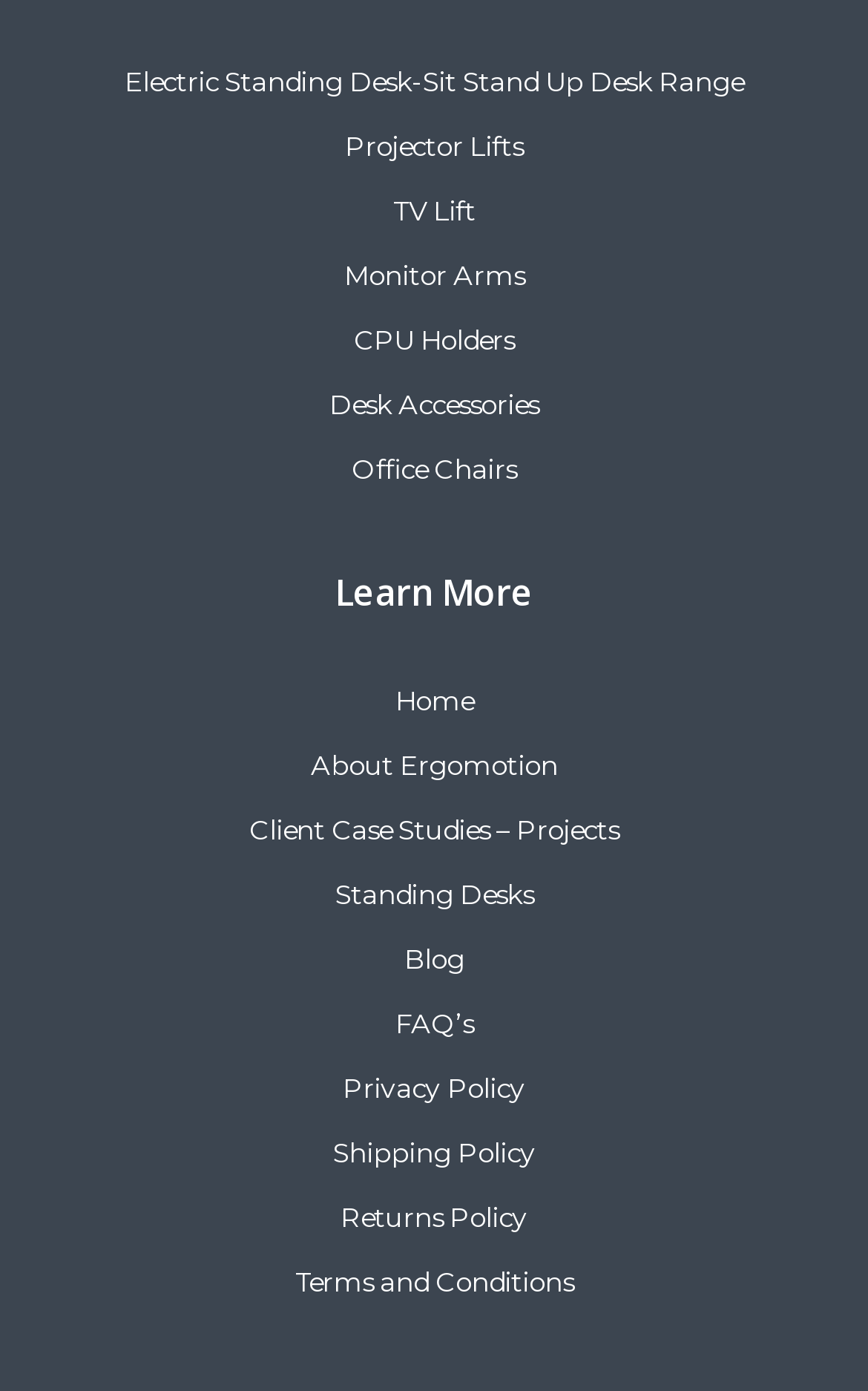Determine the bounding box coordinates of the clickable region to execute the instruction: "View Client Case Studies". The coordinates should be four float numbers between 0 and 1, denoted as [left, top, right, bottom].

[0.287, 0.584, 0.713, 0.608]